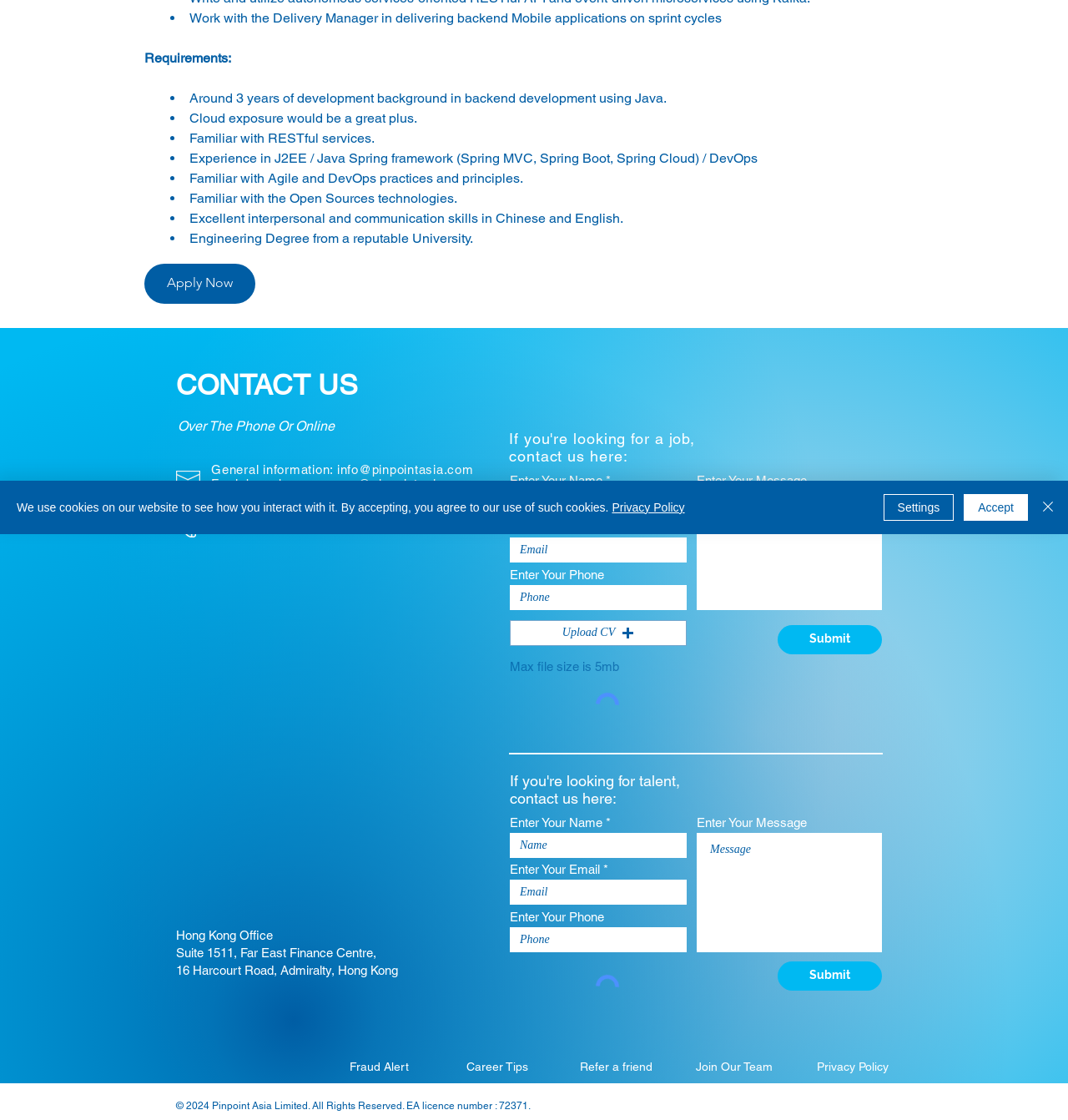Identify the coordinates of the bounding box for the element described below: "parent_node: Enter Your Message placeholder="Message"". Return the coordinates as four float numbers between 0 and 1: [left, top, right, bottom].

[0.652, 0.438, 0.826, 0.544]